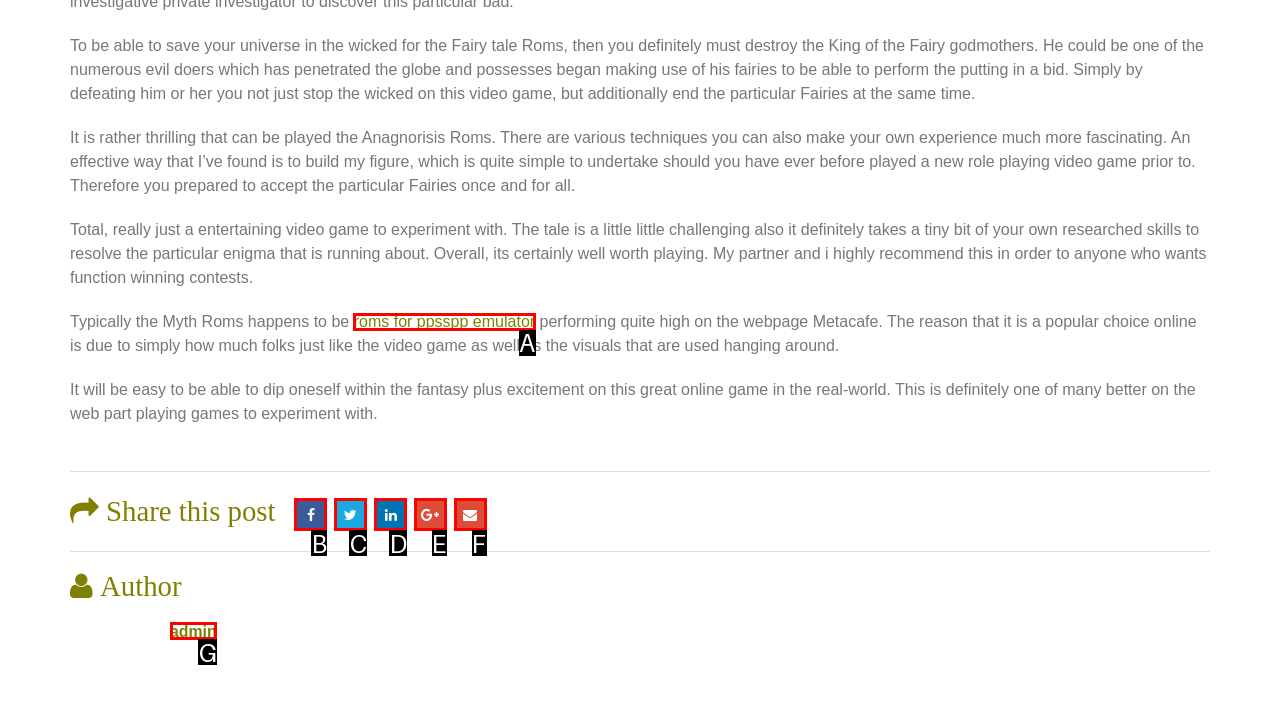Select the option that corresponds to the description: Twitter
Respond with the letter of the matching choice from the options provided.

C